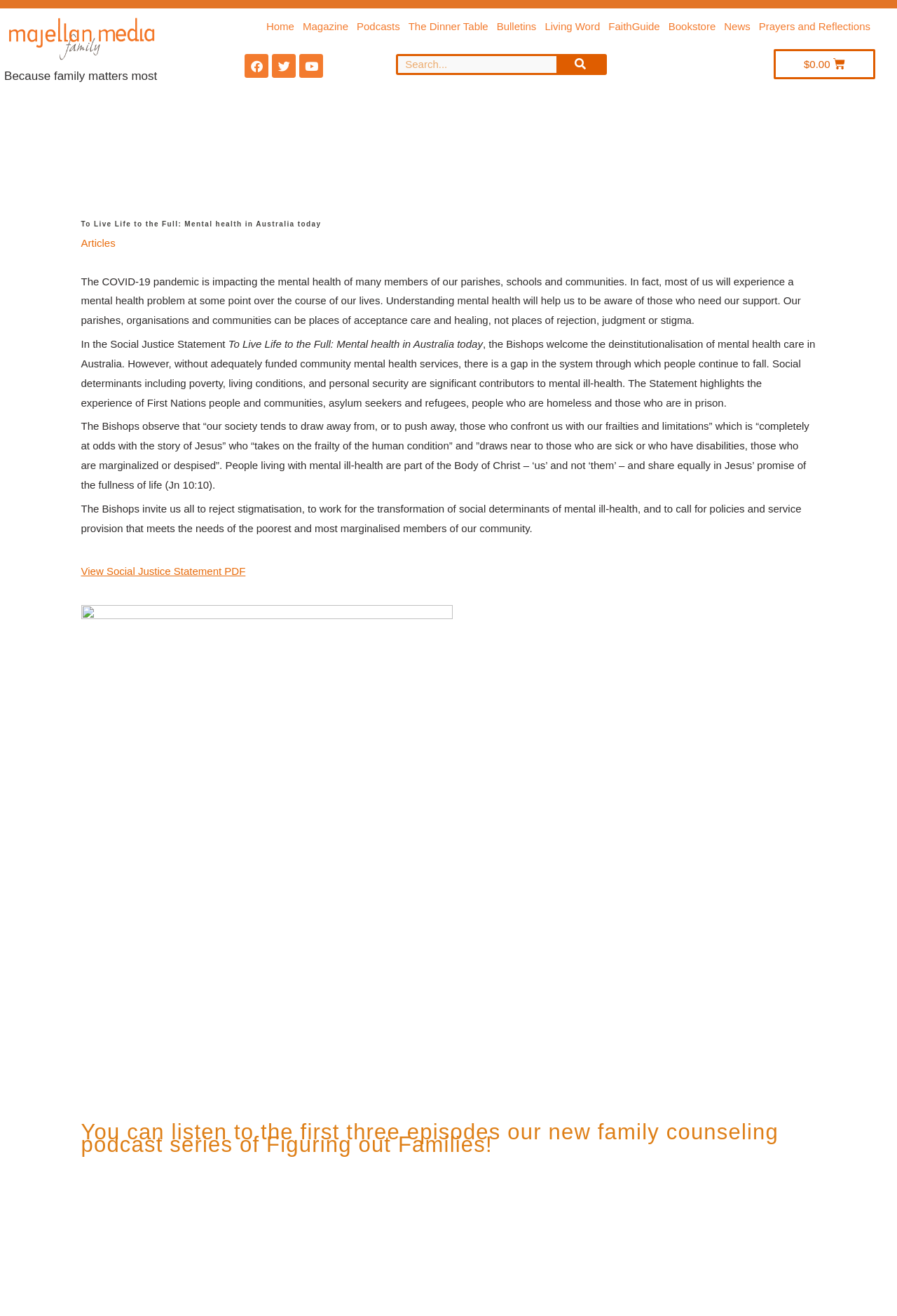Could you specify the bounding box coordinates for the clickable section to complete the following instruction: "Listen to the Figuring out Families podcast"?

[0.09, 0.959, 0.359, 0.968]